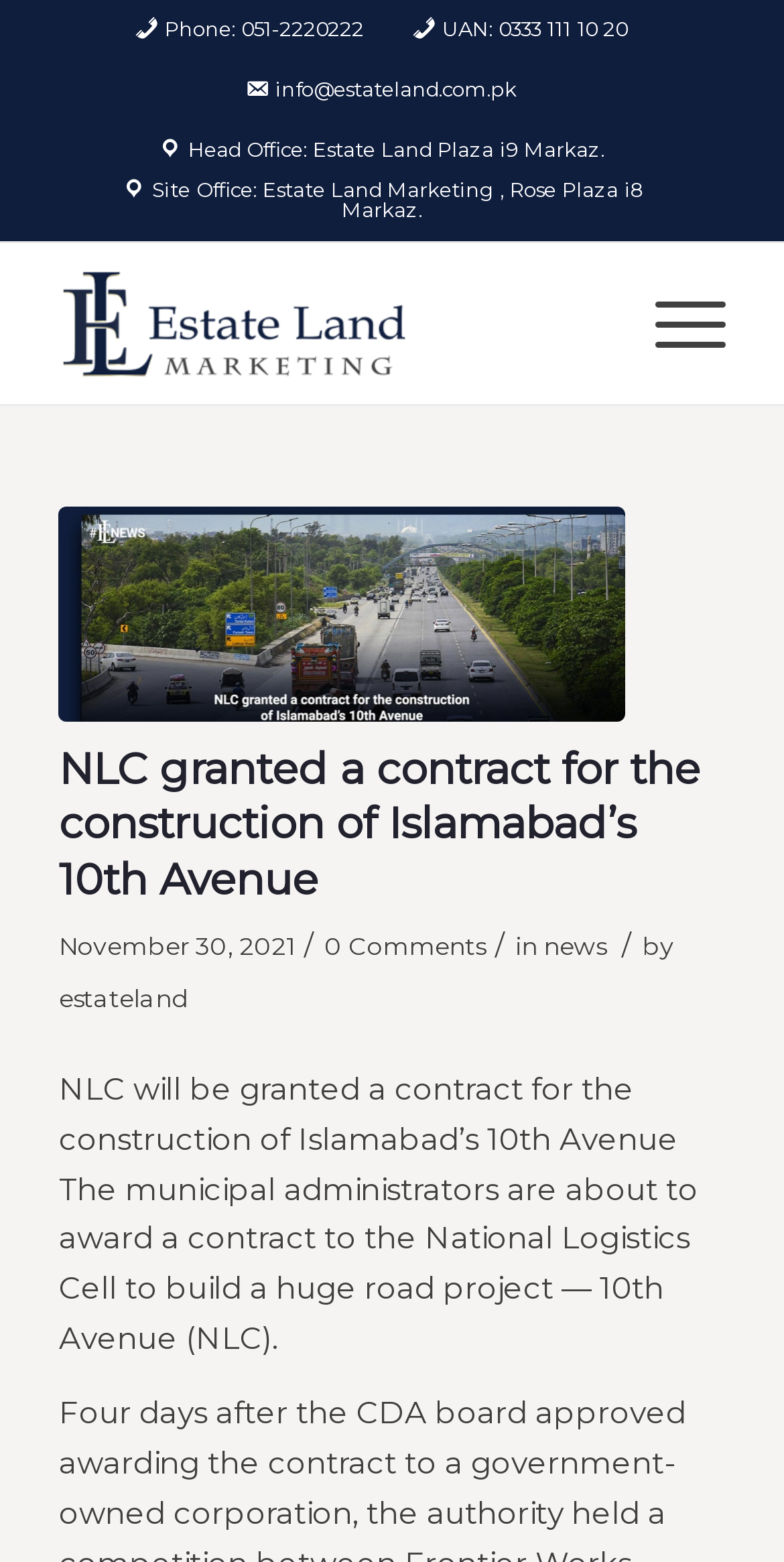Locate the bounding box coordinates of the clickable area to execute the instruction: "Click Menu". Provide the coordinates as four float numbers between 0 and 1, represented as [left, top, right, bottom].

[0.784, 0.156, 0.925, 0.259]